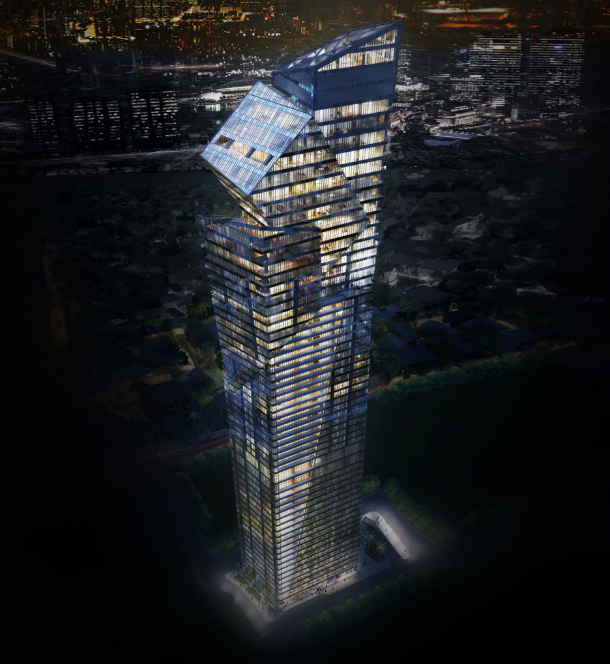Give a thorough caption for the picture.

This stunning architectural rendering showcases the impressive Century Spire, a collaborative project between renowned architect Daniel Libeskind, the design firm Armani/Casa, and Century Properties. The image highlights the building's striking silhouette, characterized by its dynamic forms and reflective glass façade, which rise amidst a backdrop of a vibrant urban landscape illuminated by city lights at night. The innovative design captures the essence of modernity and sophistication, epitomizing a commitment to groundbreaking real estate that enhances both the lives of its residents and the cultural fabric of the city. Century Spire stands as a testament to visionary architecture and urban development, promising to redefine the skyline and contribute to the metropolitan environment of the Philippines.